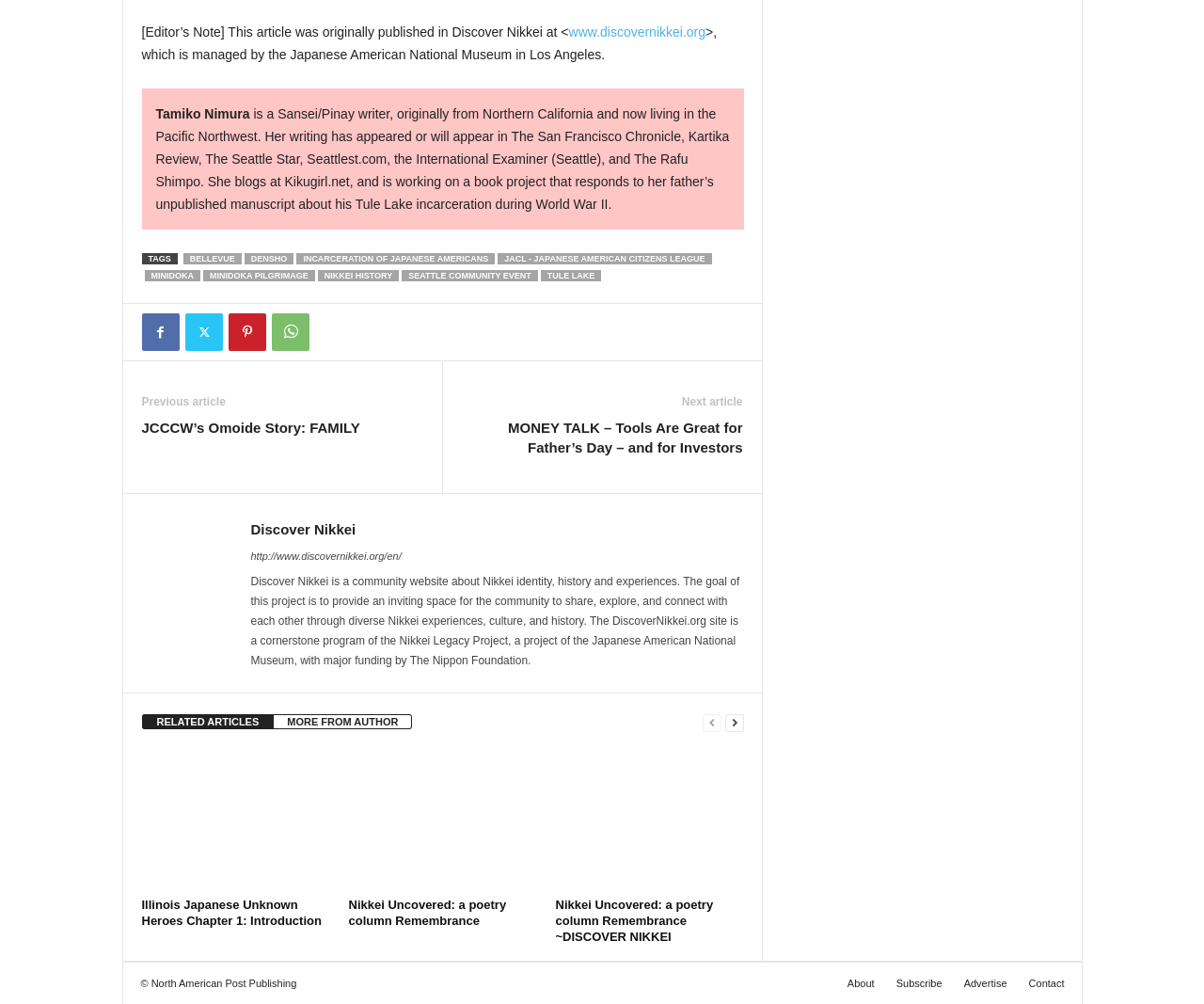Find the bounding box coordinates of the clickable region needed to perform the following instruction: "View the 'Q&A' section". The coordinates should be provided as four float numbers between 0 and 1, i.e., [left, top, right, bottom].

None